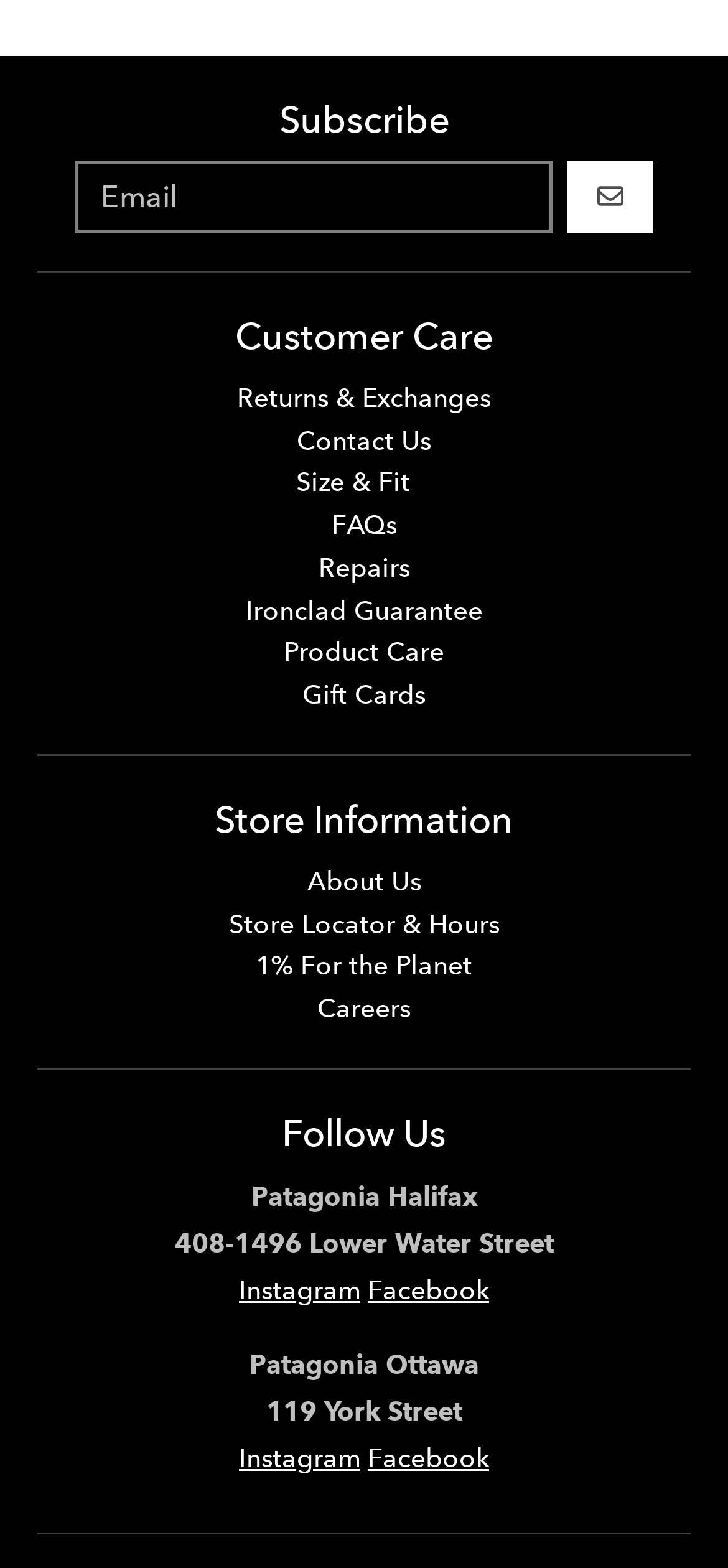What type of information is provided under 'Customer Care'?
Based on the image, answer the question with as much detail as possible.

The 'Customer Care' section contains links to various support resources, including 'Returns & Exchanges', 'Contact Us', 'FAQs', and more, indicating that it provides information and assistance to customers.